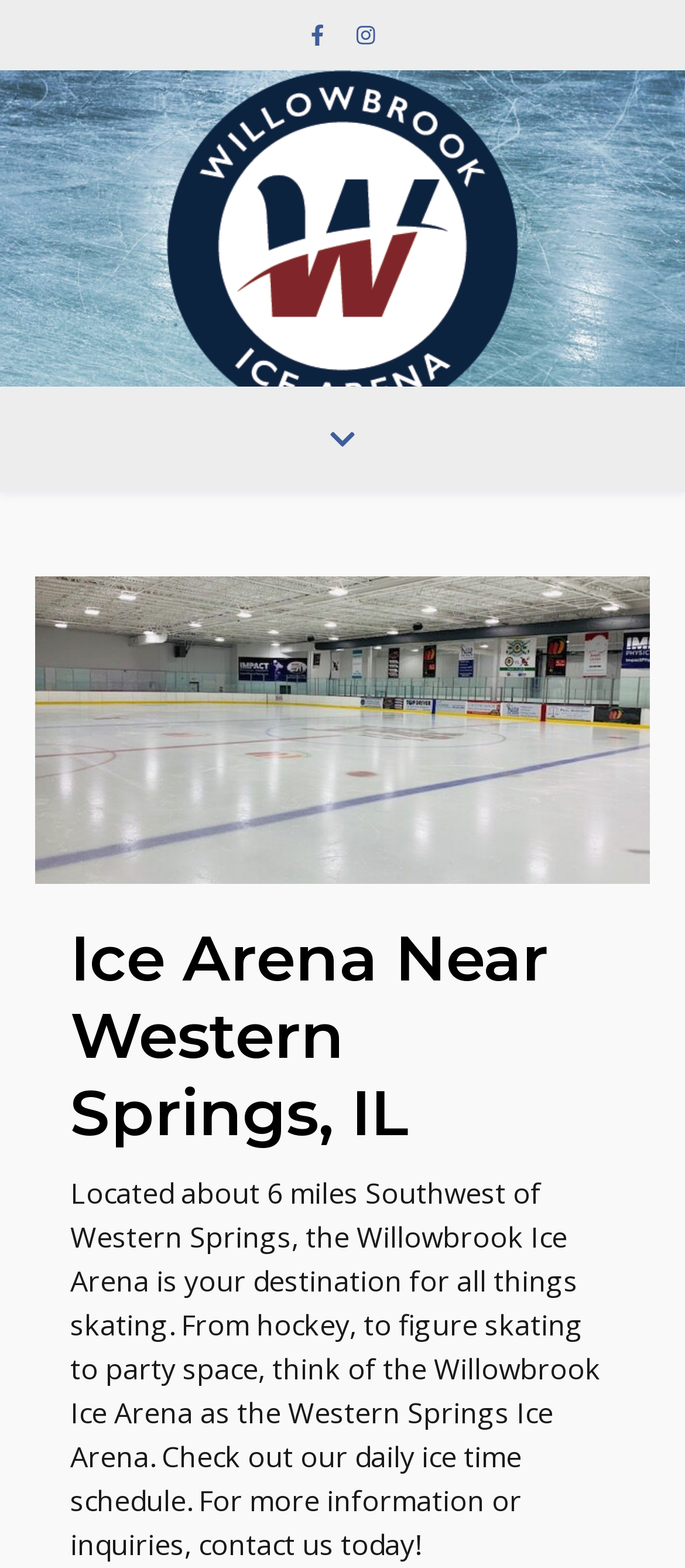Locate the UI element described by title="Willowbrook Ice Arena" in the provided webpage screenshot. Return the bounding box coordinates in the format (top-left x, top-left y, bottom-right x, bottom-right y), ensuring all values are between 0 and 1.

[0.0, 0.045, 1.0, 0.247]